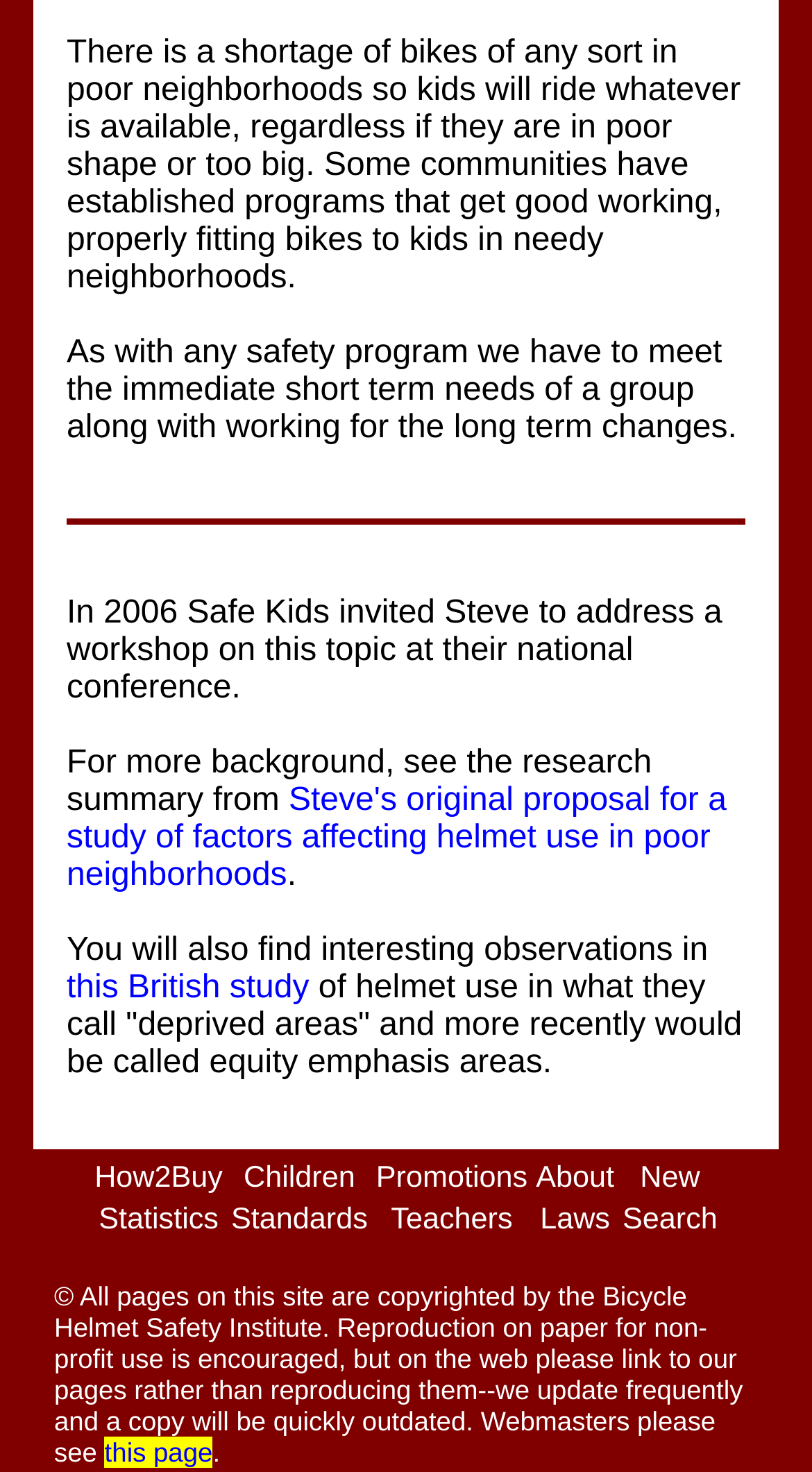Please answer the following question using a single word or phrase: 
What is the focus of the 'Statistics' link?

Bike safety statistics